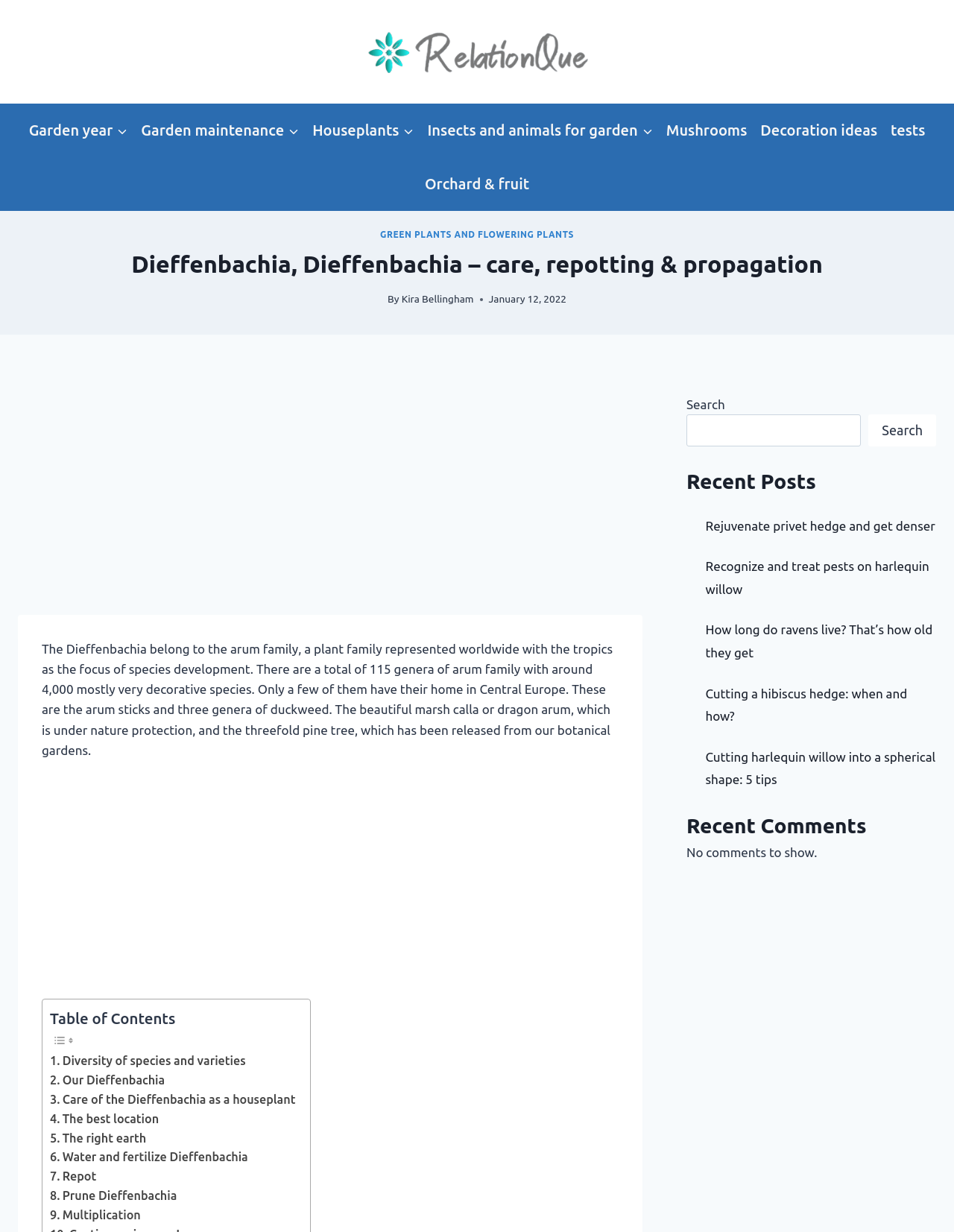Find the bounding box coordinates for the area that should be clicked to accomplish the instruction: "Click on the 'Logo' link".

[0.38, 0.024, 0.62, 0.066]